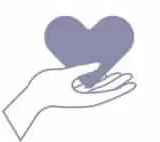Provide a brief response to the question below using a single word or phrase: 
What color is the heart filled with?

Purple